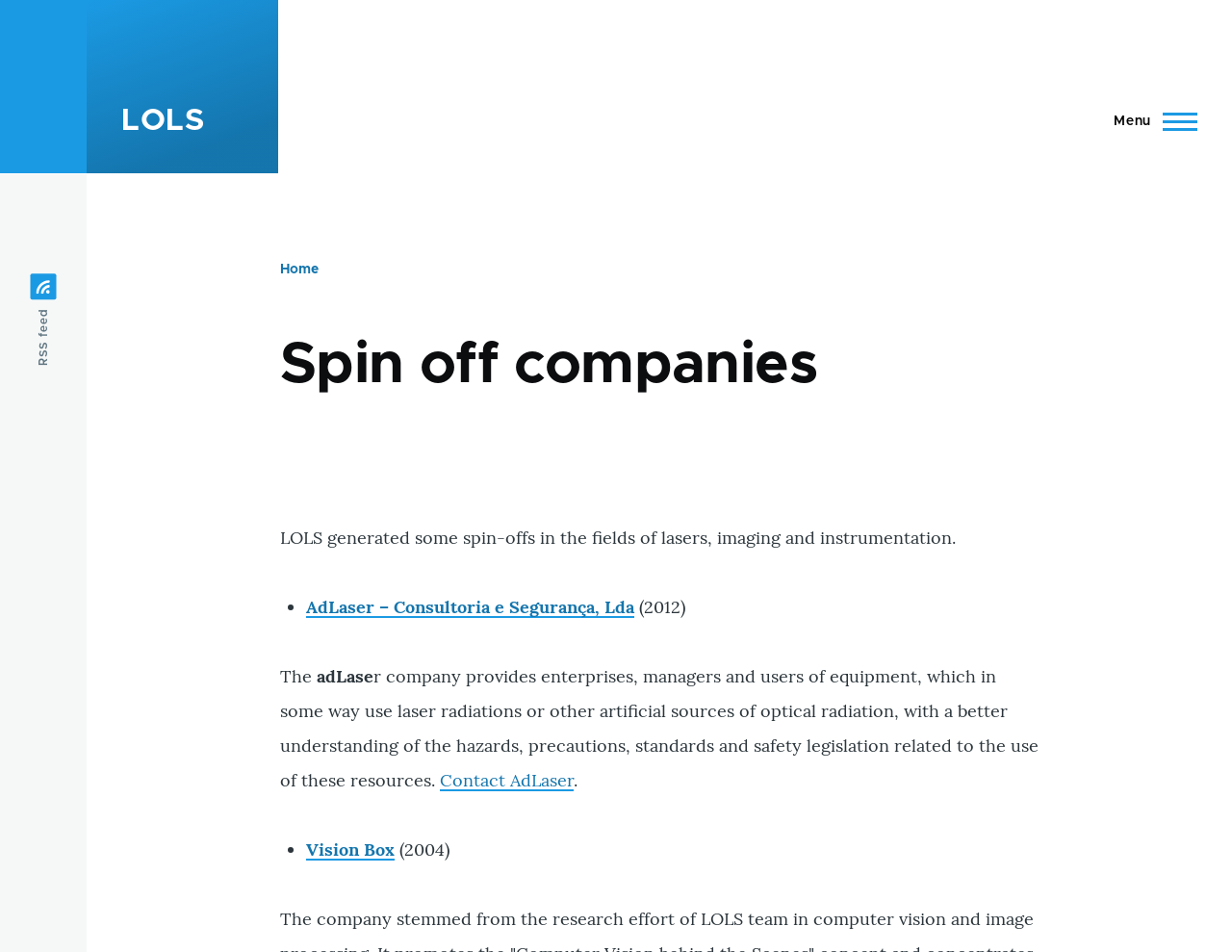What is the name of the link that allows users to contact AdLaser?
Please provide a detailed and thorough answer to the question.

I found the link 'Contact AdLaser' by analyzing the webpage content, which is likely used to contact AdLaser for inquiries or other purposes.